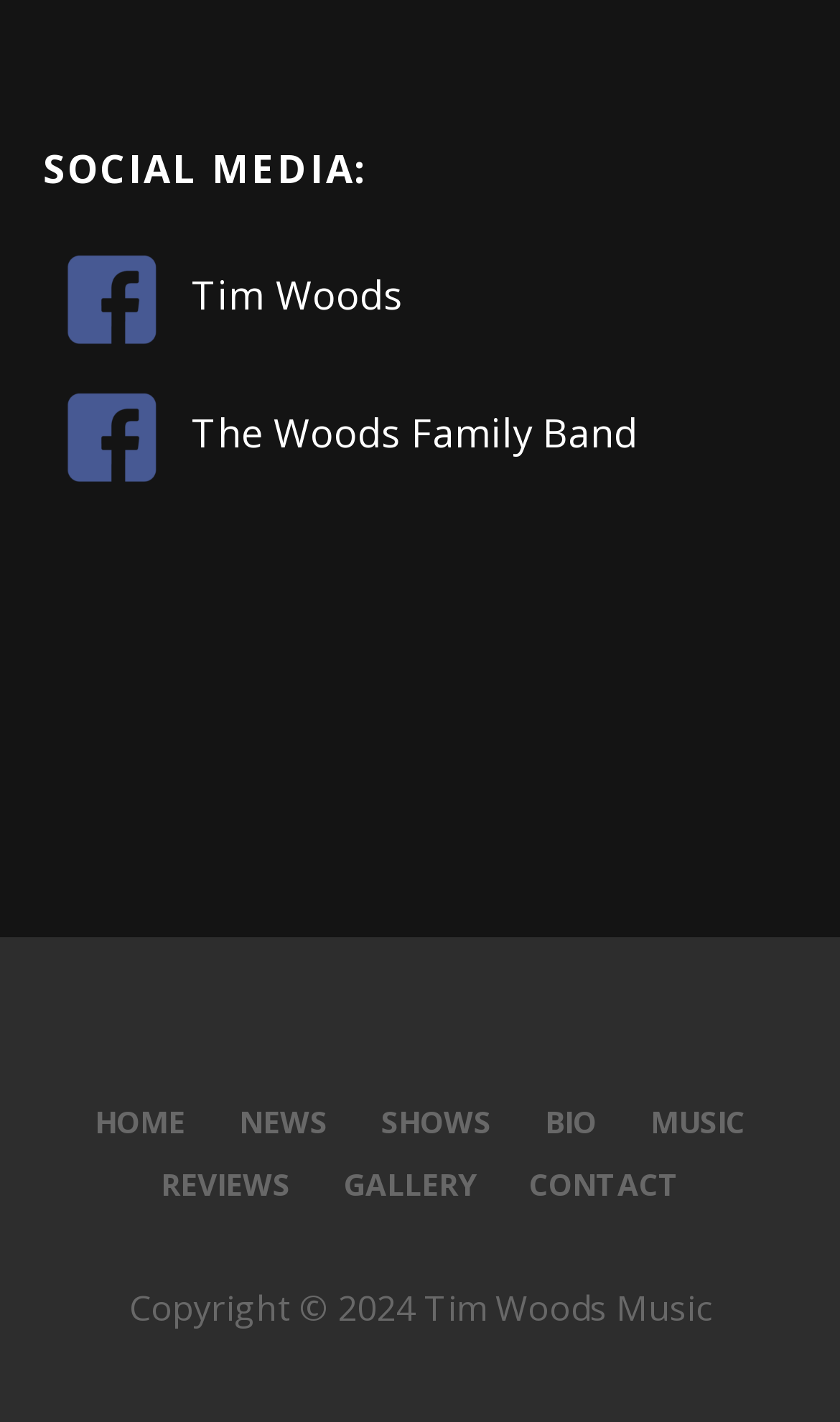Find and provide the bounding box coordinates for the UI element described with: "RSS".

None